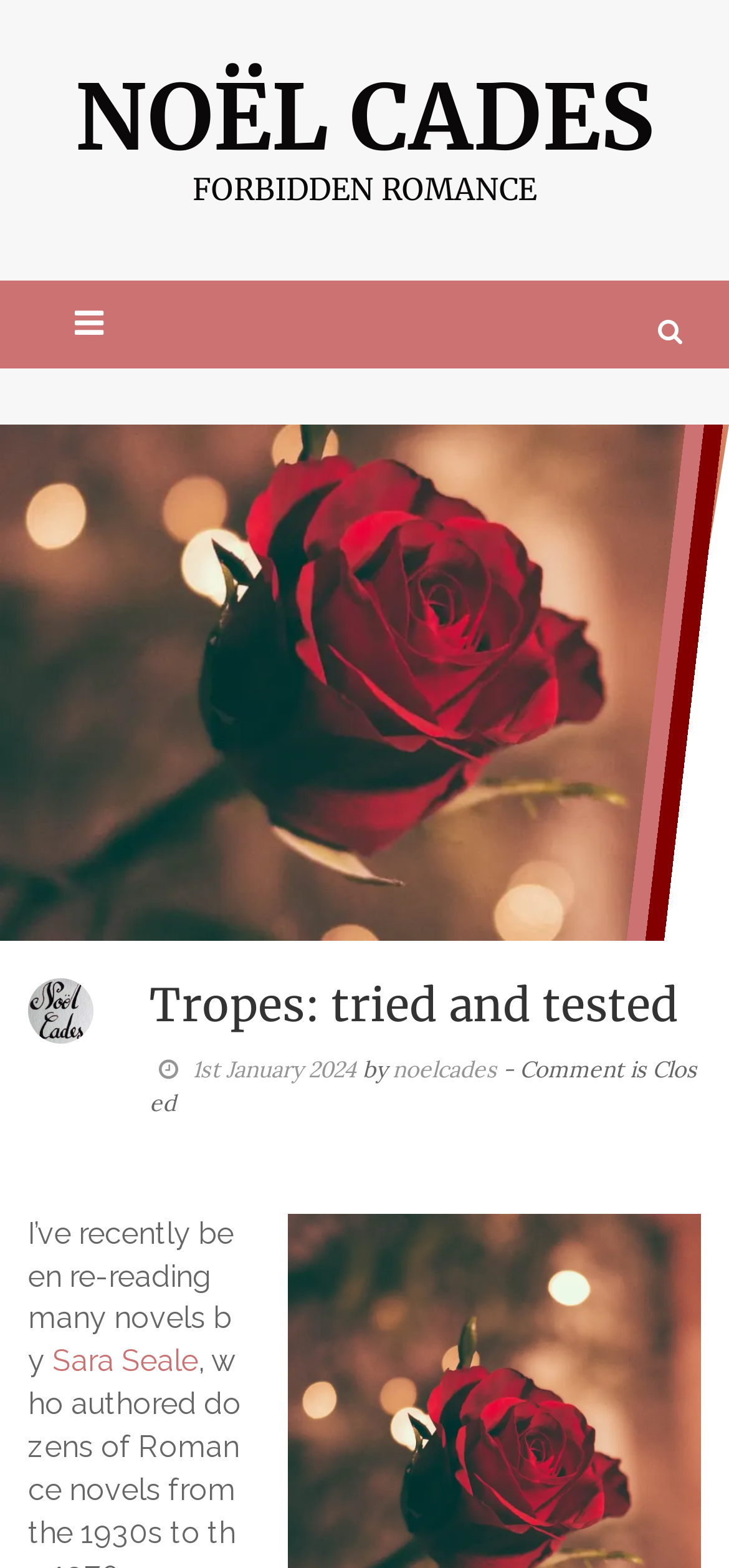Who is mentioned in the article?
Please provide an in-depth and detailed response to the question.

Sara Seale is mentioned in the text 'I’ve recently been re-reading many novels by Sara Seale' which is part of the article's content.